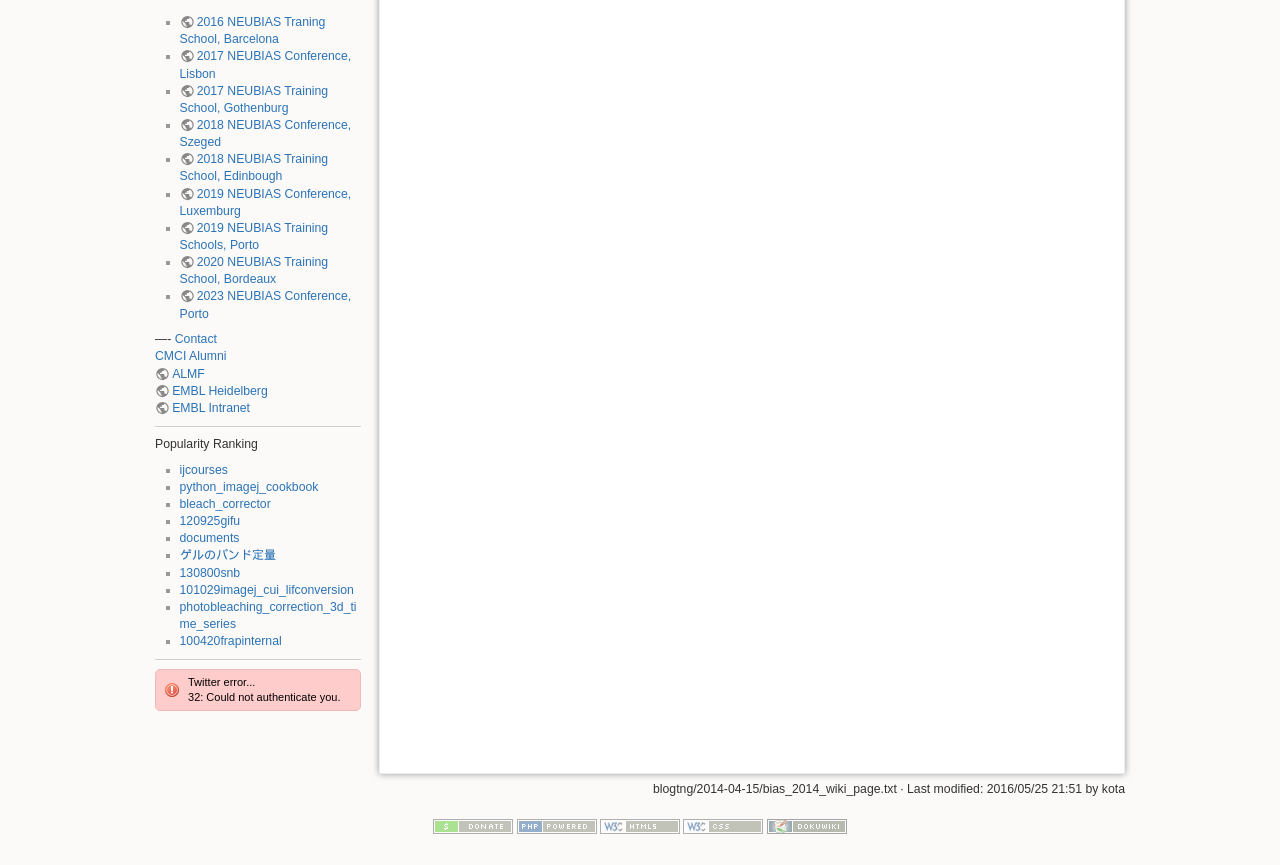Determine the bounding box coordinates for the UI element described. Format the coordinates as (top-left x, top-left y, bottom-right x, bottom-right y) and ensure all values are between 0 and 1. Element description: 2023 NEUBIAS Conference, Porto

[0.14, 0.335, 0.274, 0.371]